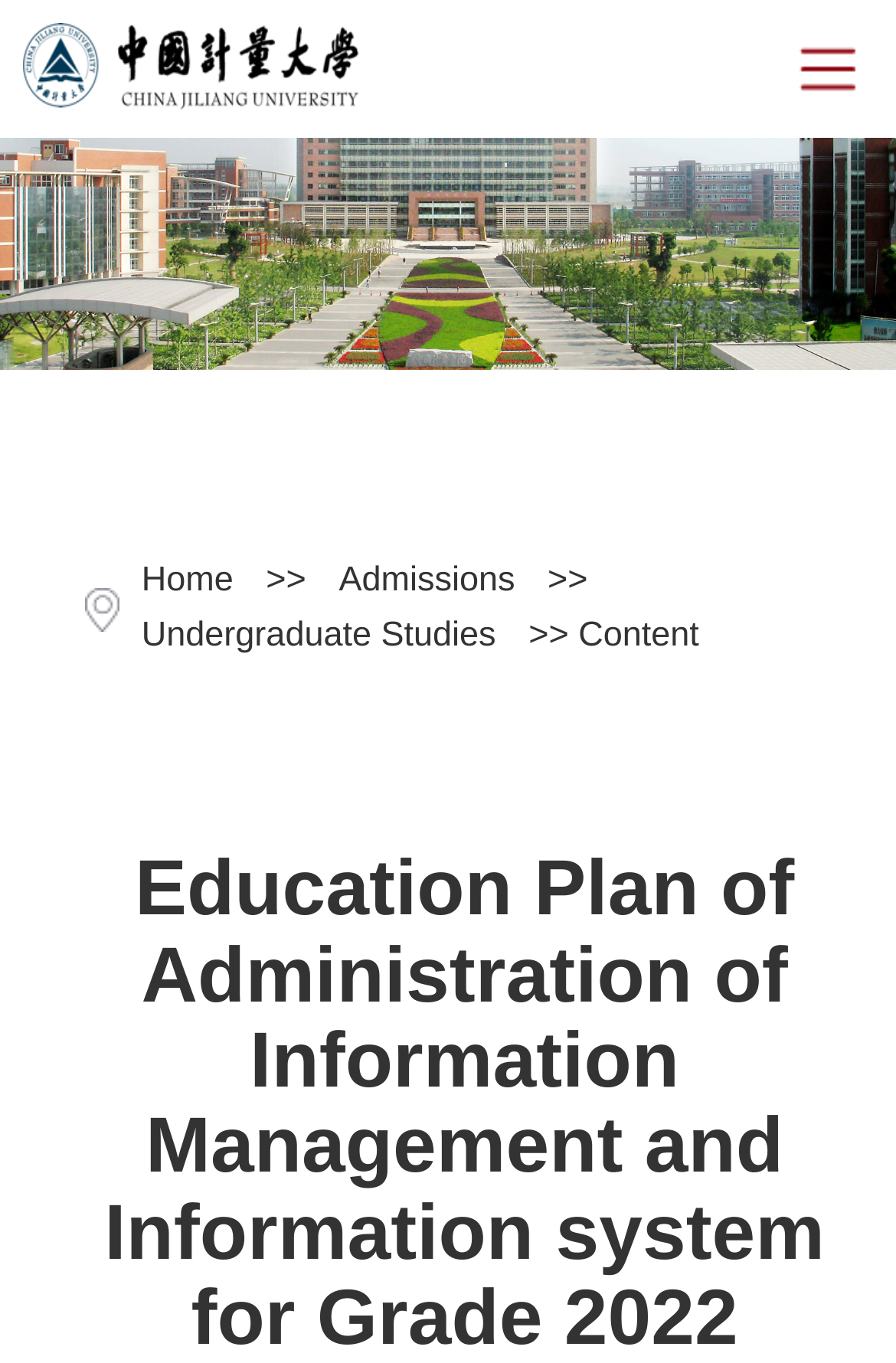What is the second link in the navigation menu?
Using the screenshot, give a one-word or short phrase answer.

About